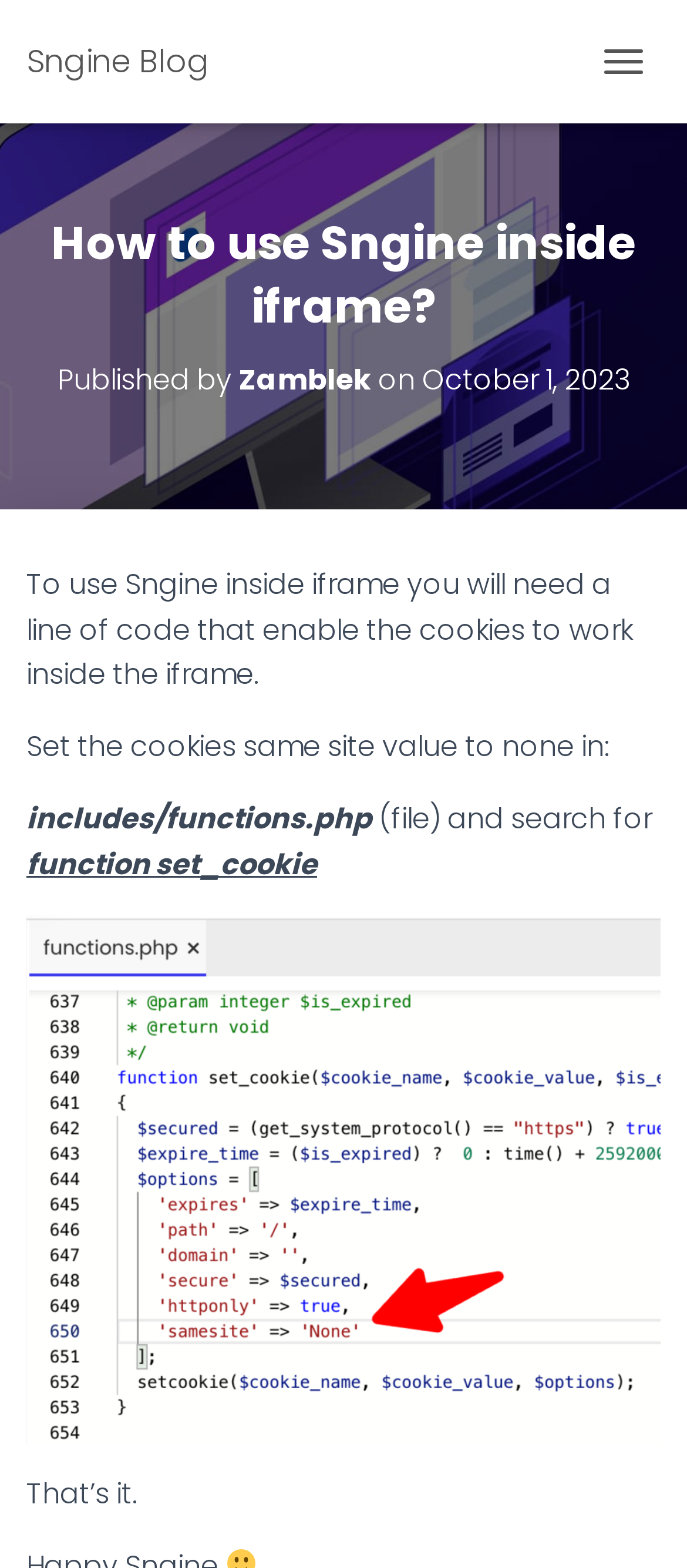What is the function name that should be searched for in the code?
Please provide a single word or phrase in response based on the screenshot.

set_cookie